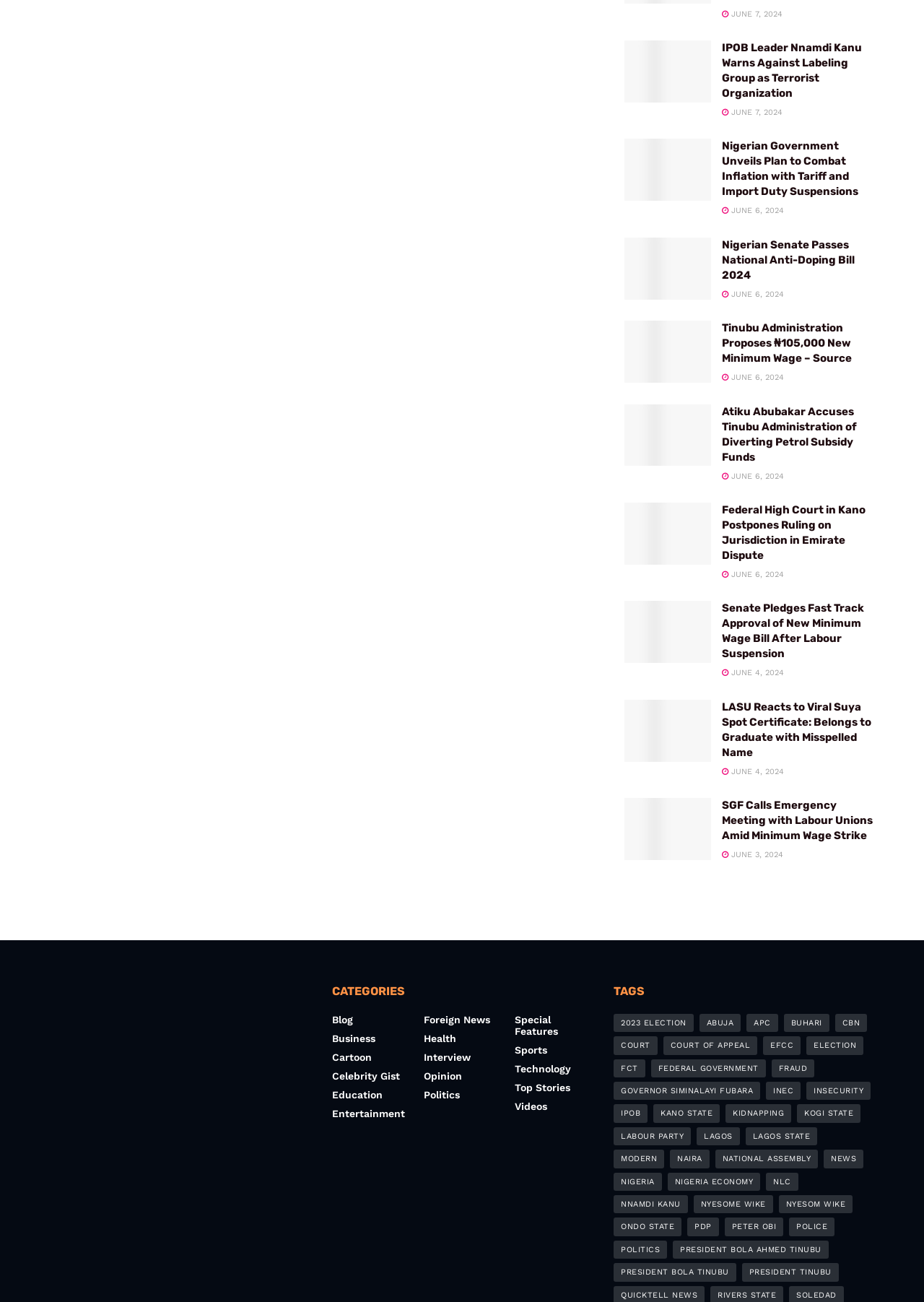How many articles are on this webpage?
Using the screenshot, give a one-word or short phrase answer.

9